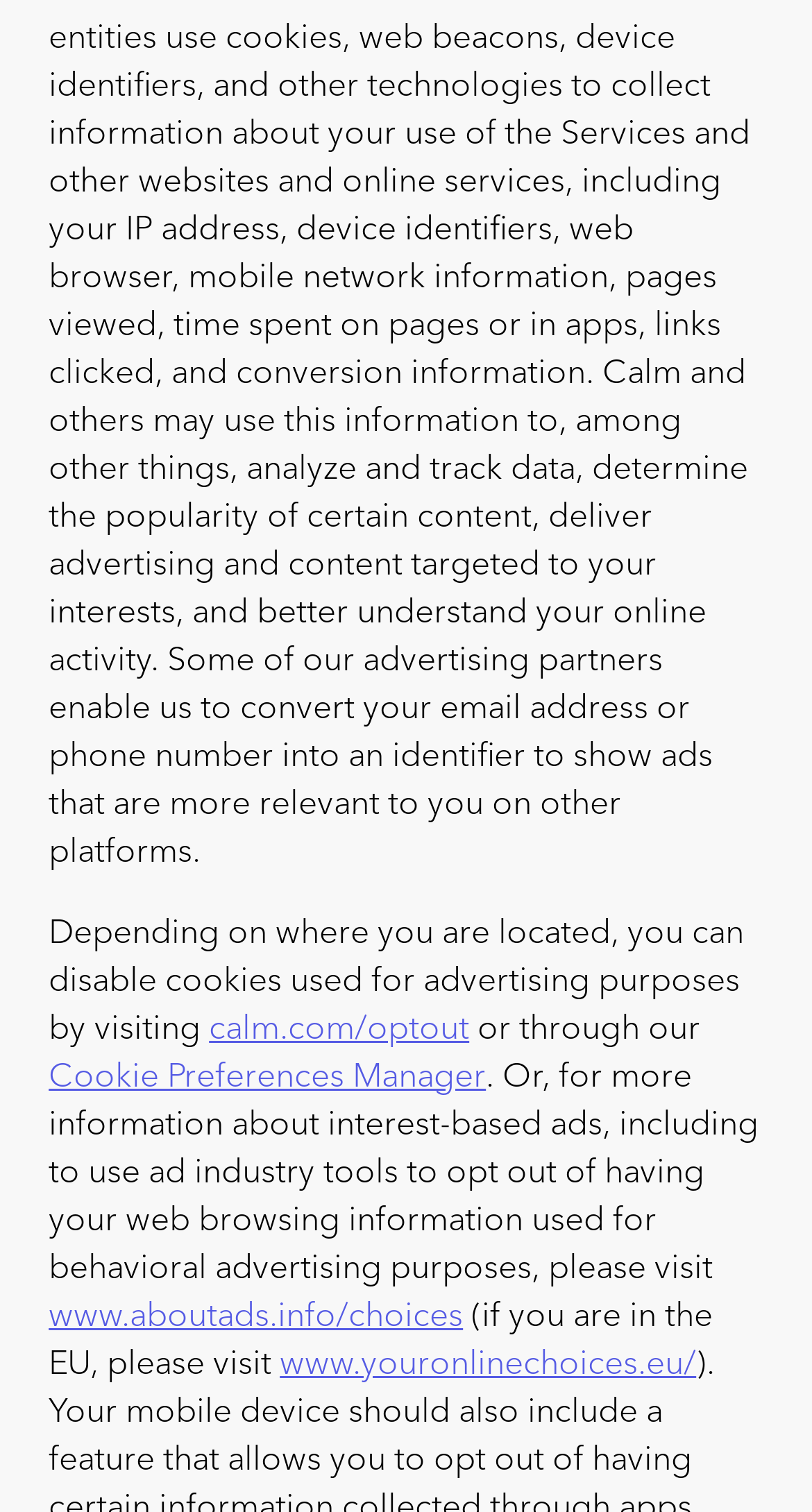Locate the bounding box of the UI element based on this description: "calm.com/optout". Provide four float numbers between 0 and 1 as [left, top, right, bottom].

[0.257, 0.662, 0.578, 0.693]